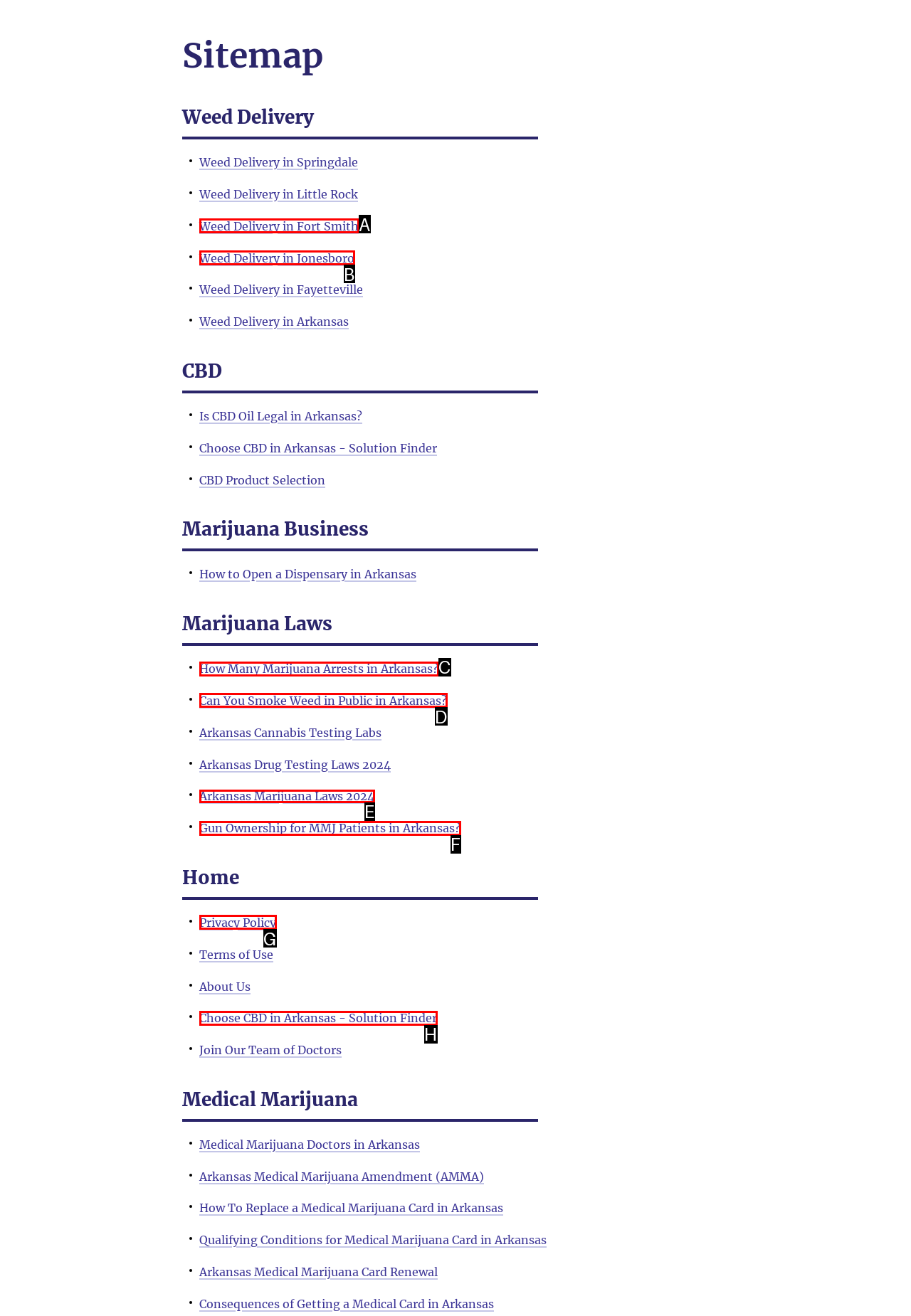Determine which element should be clicked for this task: Check Arkansas Marijuana Laws 2024
Answer with the letter of the selected option.

E